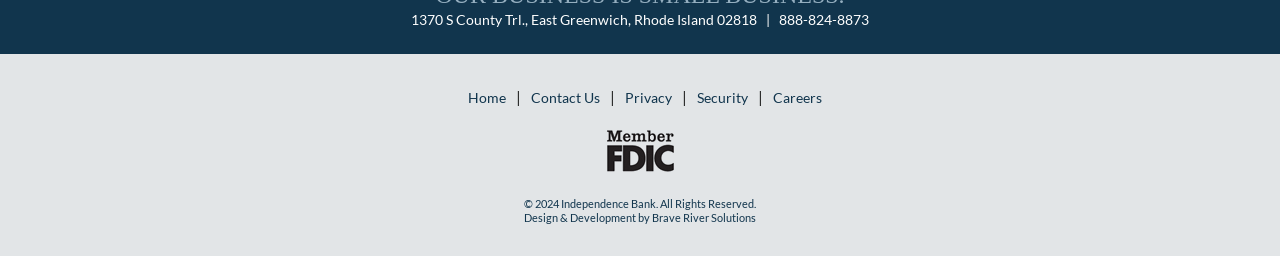Give the bounding box coordinates for the element described by: "Security".

[0.545, 0.341, 0.584, 0.429]